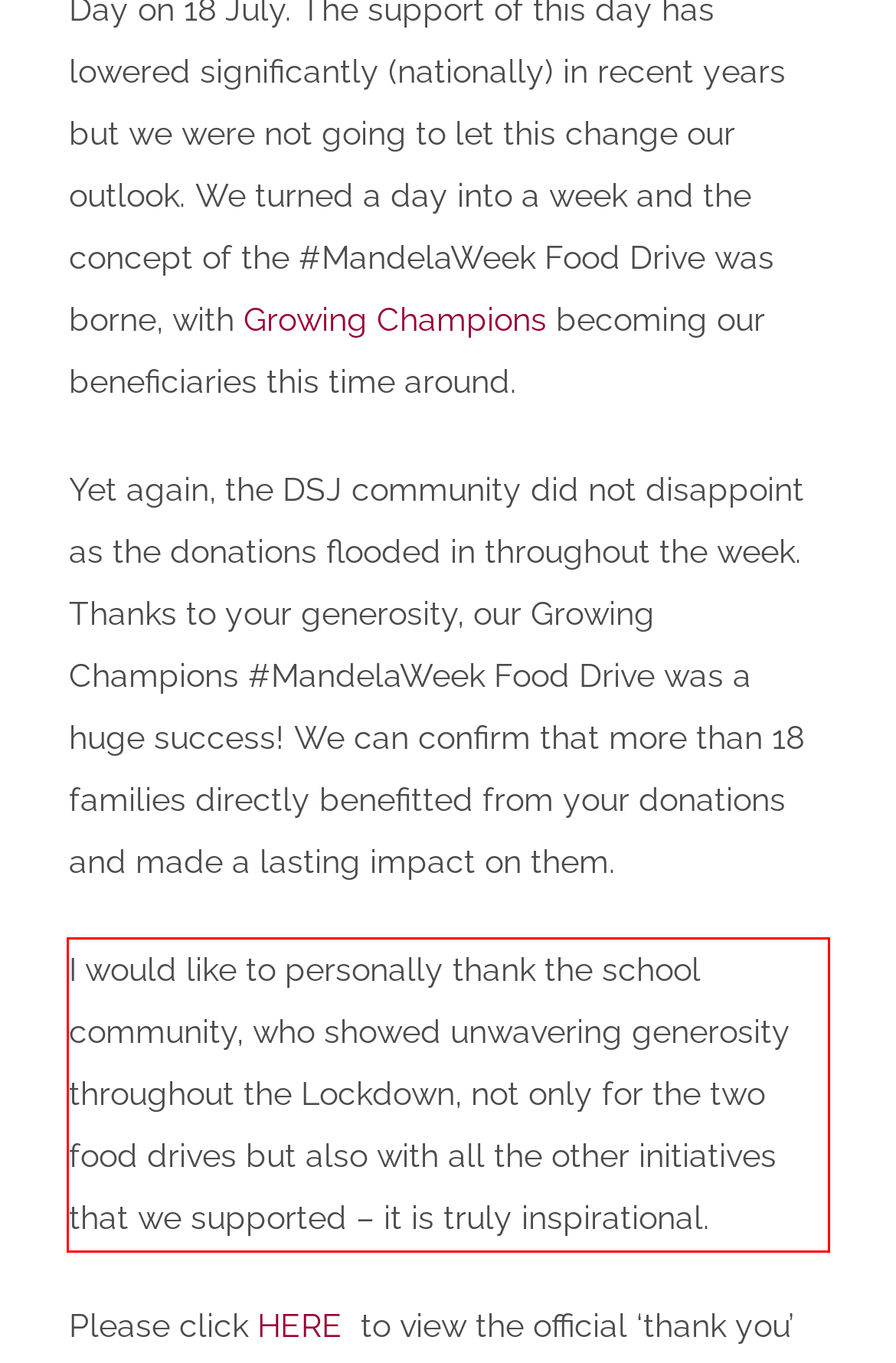Given a screenshot of a webpage containing a red bounding box, perform OCR on the text within this red bounding box and provide the text content.

I would like to personally thank the school community, who showed unwavering generosity throughout the Lockdown, not only for the two food drives but also with all the other initiatives that we supported – it is truly inspirational.